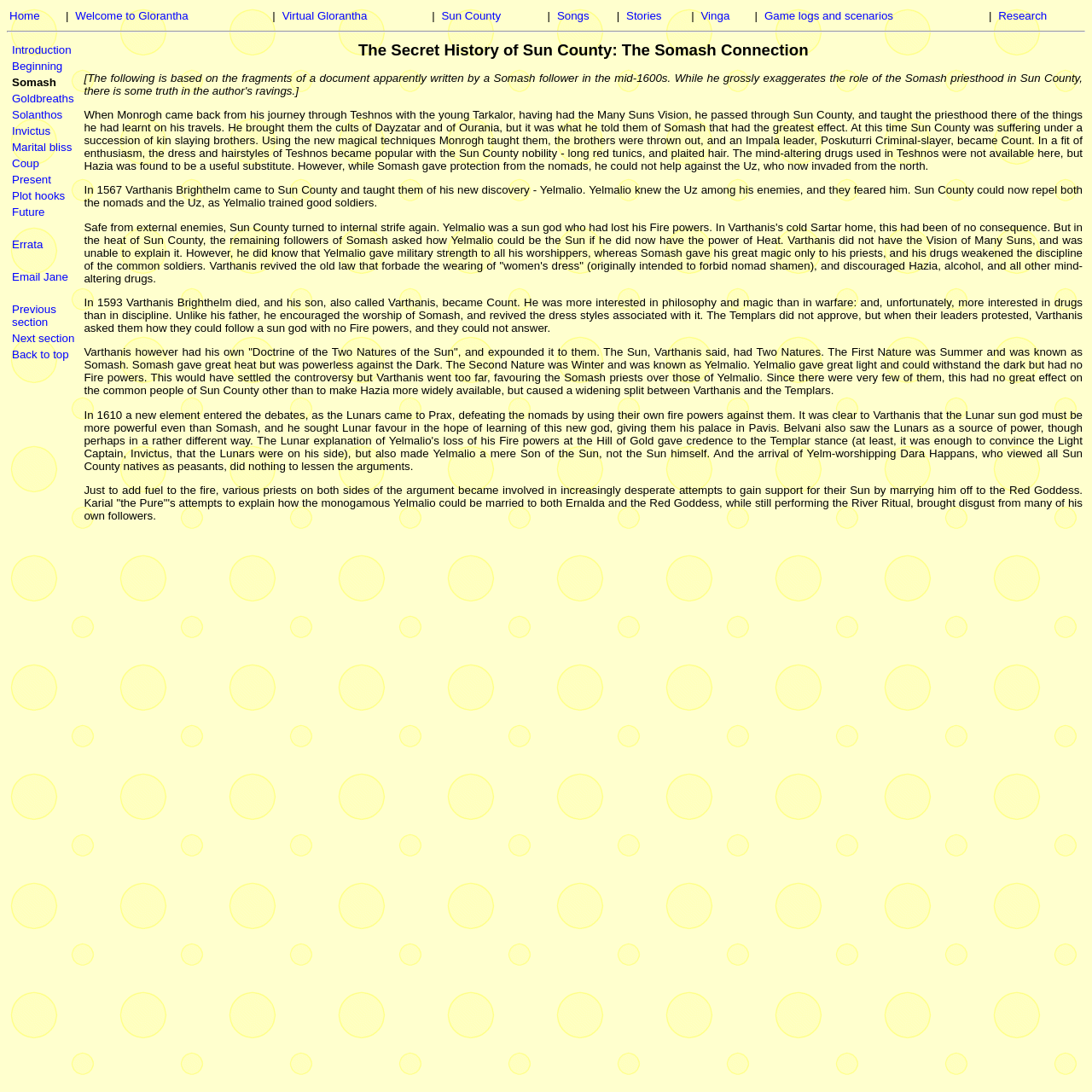Reply to the question with a single word or phrase:
What is the first link in the top navigation bar?

Home